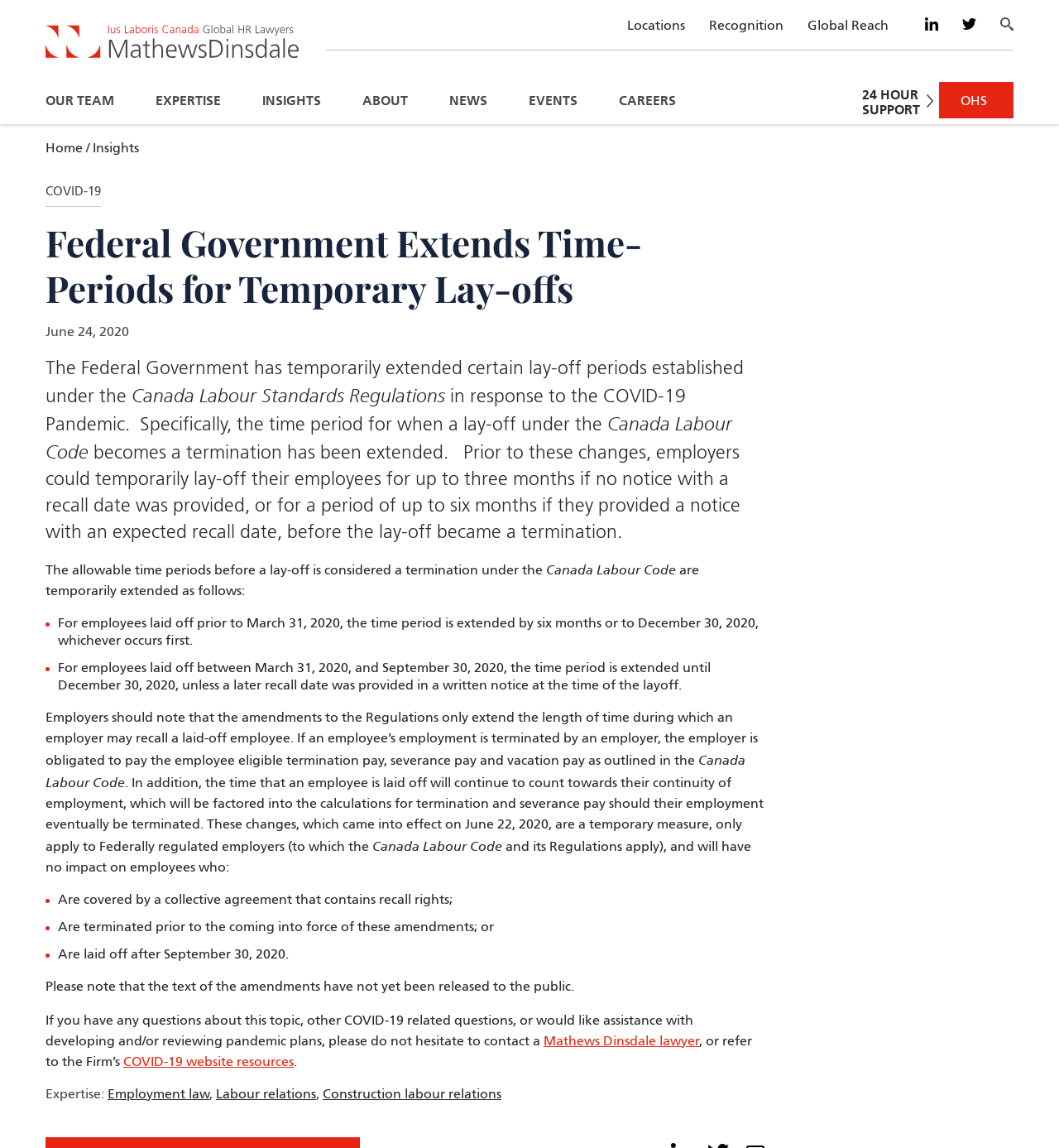Locate the bounding box coordinates of the element that should be clicked to fulfill the instruction: "Contact a Mathews Dinsdale lawyer".

[0.513, 0.902, 0.66, 0.913]